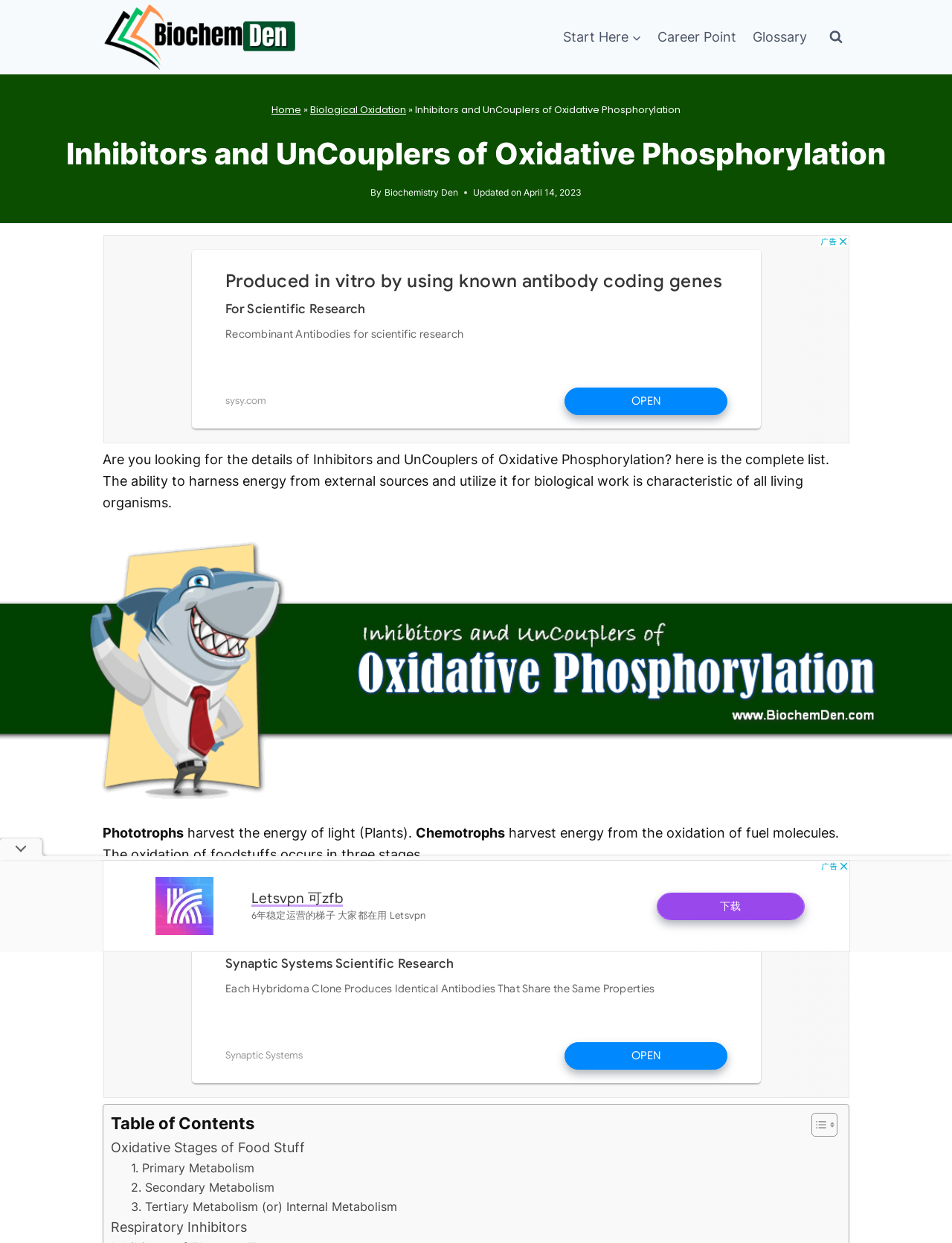Locate the UI element described by Start HereExpand in the provided webpage screenshot. Return the bounding box coordinates in the format (top-left x, top-left y, bottom-right x, bottom-right y), ensuring all values are between 0 and 1.

[0.583, 0.015, 0.682, 0.045]